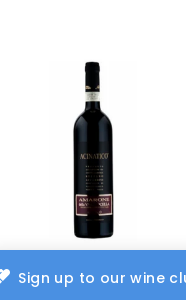Using the information in the image, give a detailed answer to the following question: What is the positioning of the wine in the image?

The image presents the wine as a premium choice, perfect for fine dining or special occasions, inviting connoisseurs to explore its offerings, which is evident from the elegantly designed bottle and the upscale branding.